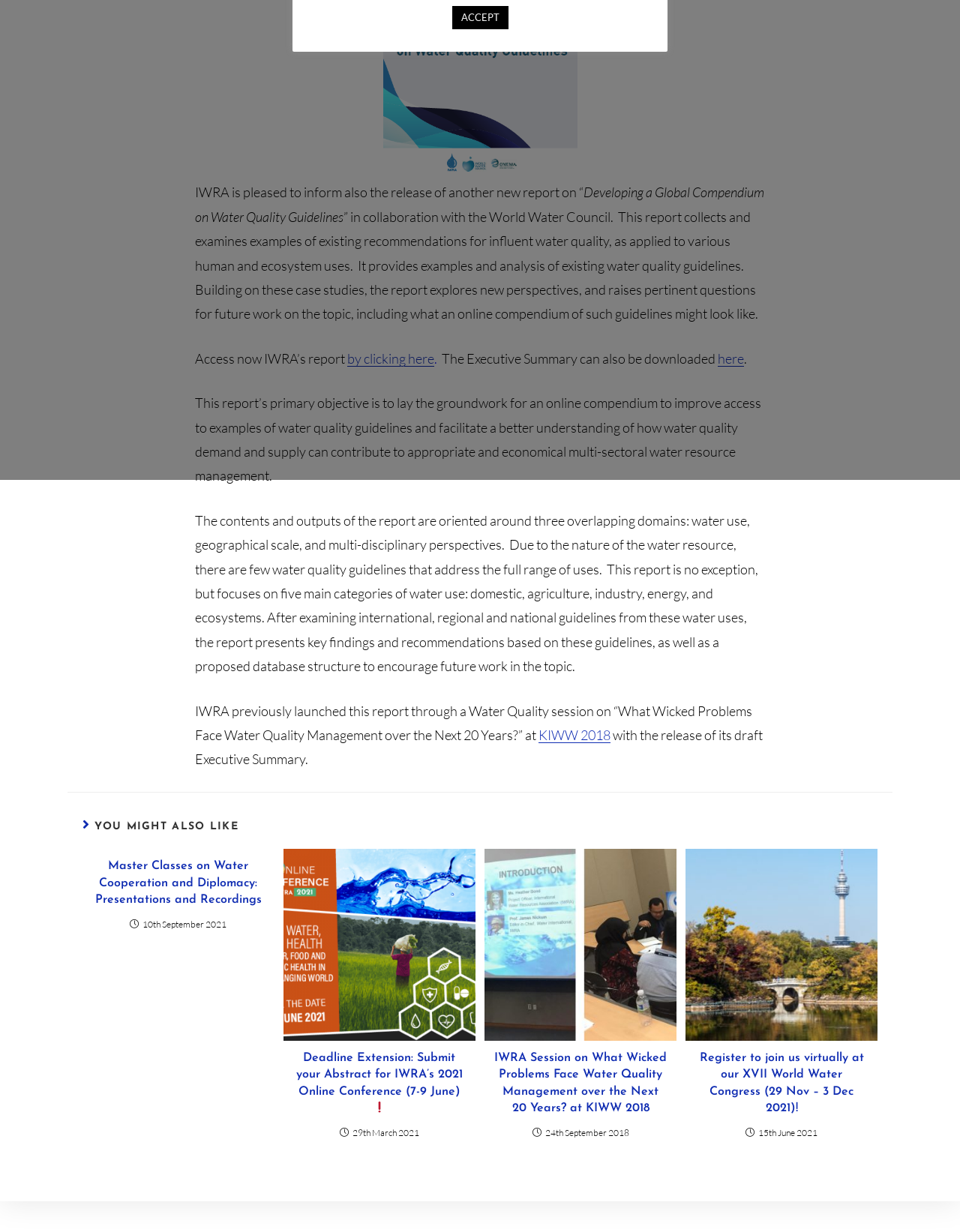Please specify the bounding box coordinates in the format (top-left x, top-left y, bottom-right x, bottom-right y), with values ranging from 0 to 1. Identify the bounding box for the UI component described as follows: by clicking here

[0.362, 0.284, 0.452, 0.298]